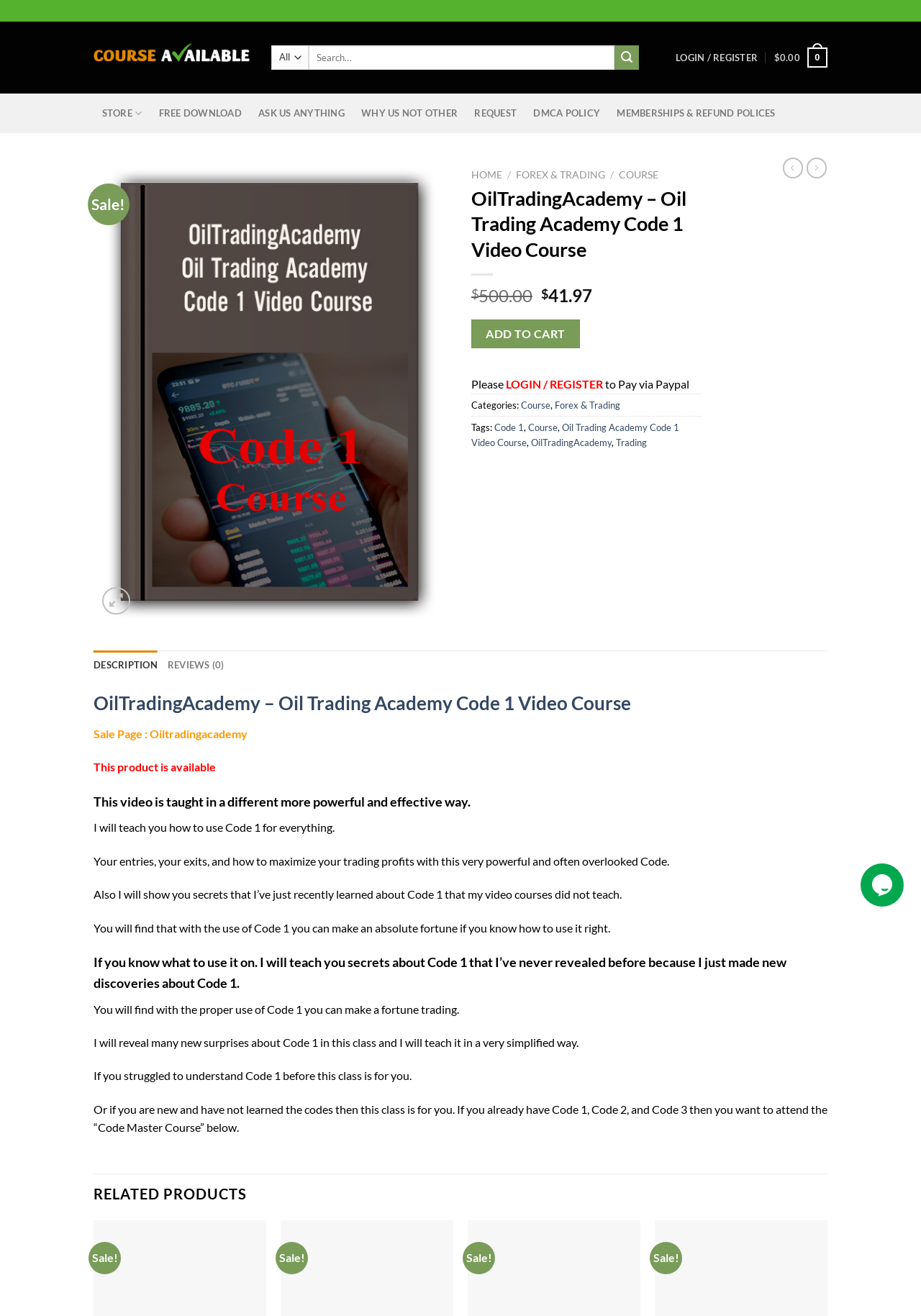Bounding box coordinates are to be given in the format (top-left x, top-left y, bottom-right x, bottom-right y). All values must be floating point numbers between 0 and 1. Provide the bounding box coordinate for the UI element described as: http://www.charmssale2018.com

None